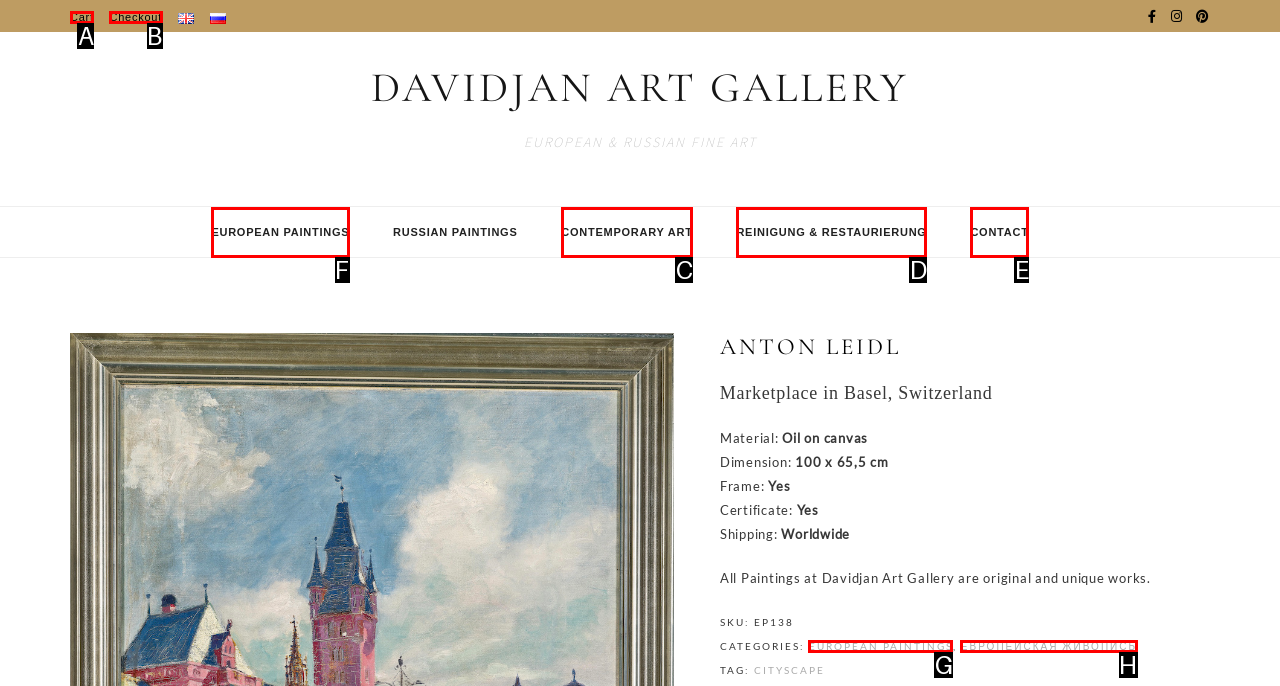Identify the correct UI element to click to follow this instruction: View European Paintings
Respond with the letter of the appropriate choice from the displayed options.

F